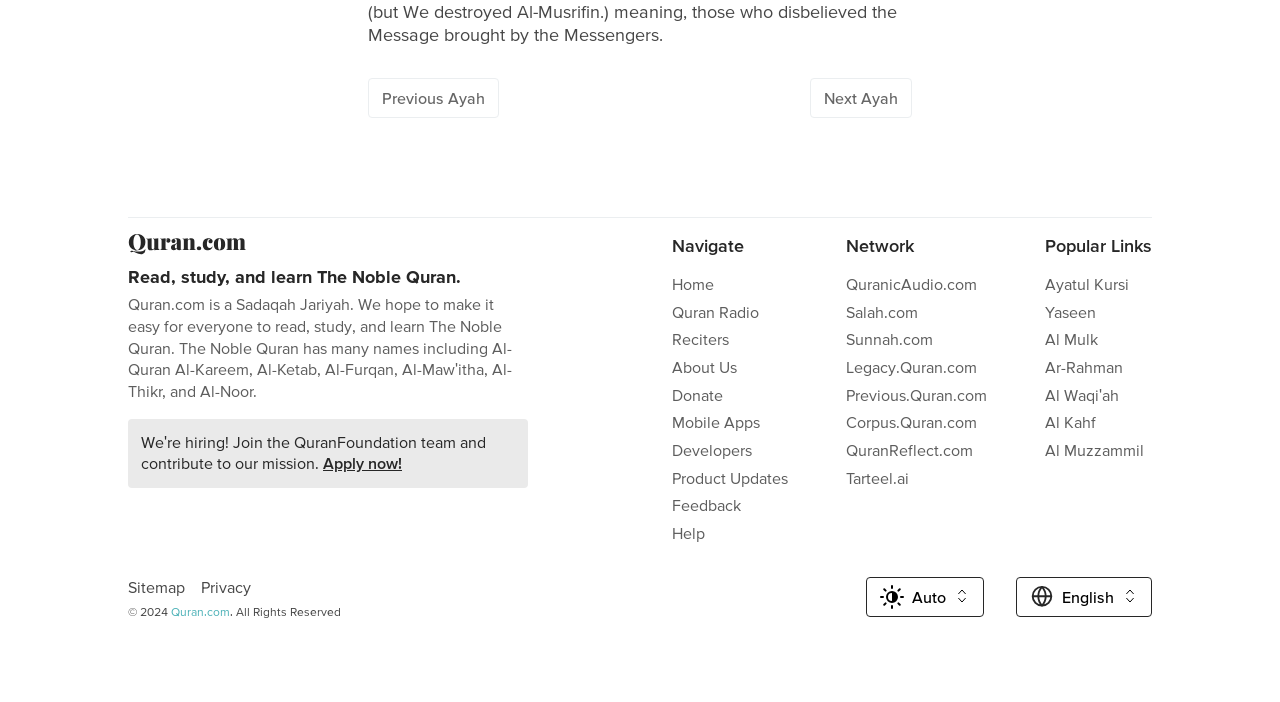Based on the element description "Al Kahf", predict the bounding box coordinates of the UI element.

[0.816, 0.589, 0.856, 0.614]